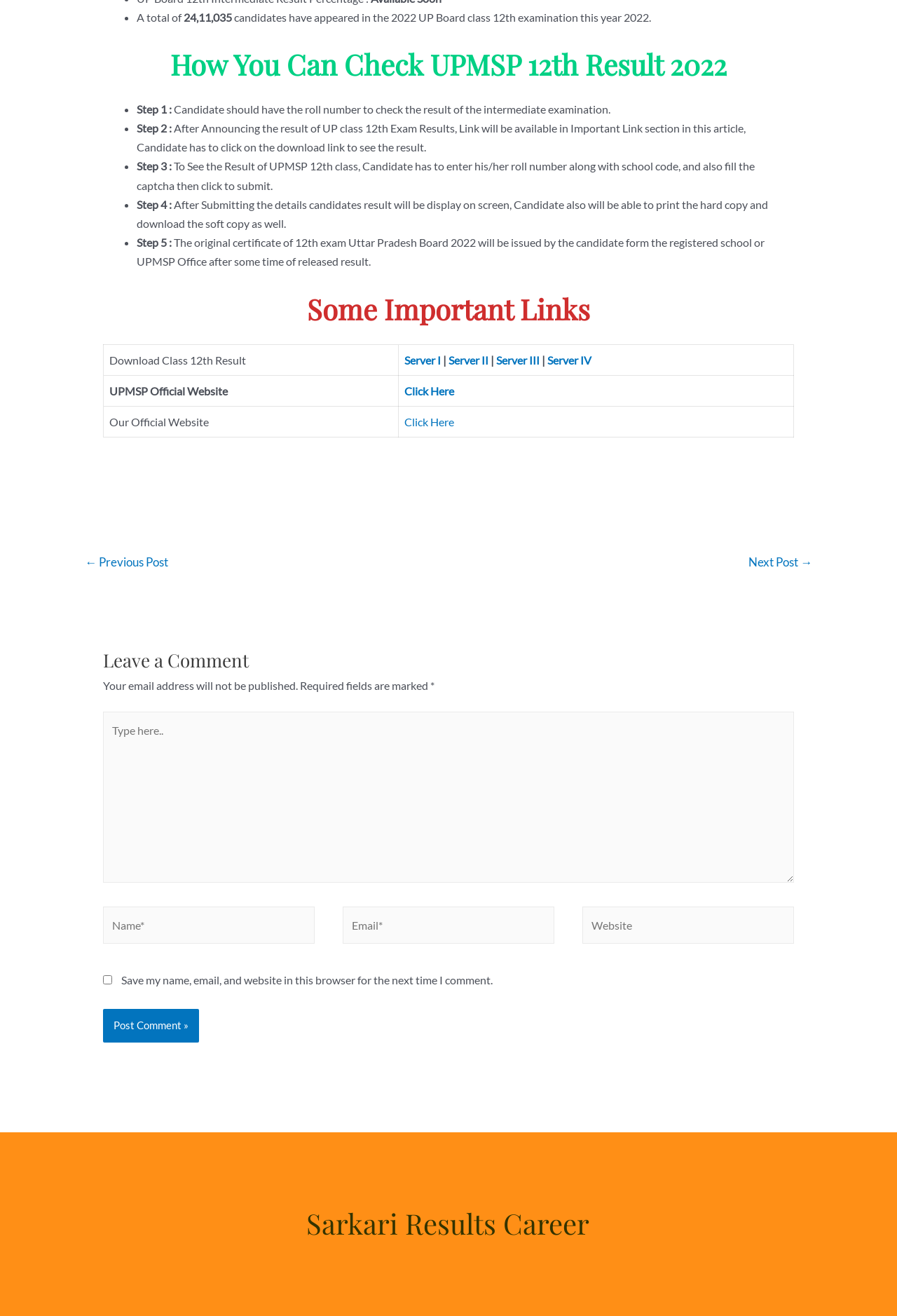Please determine the bounding box coordinates of the clickable area required to carry out the following instruction: "Click on Download Class 12th Result link". The coordinates must be four float numbers between 0 and 1, represented as [left, top, right, bottom].

[0.115, 0.262, 0.444, 0.285]